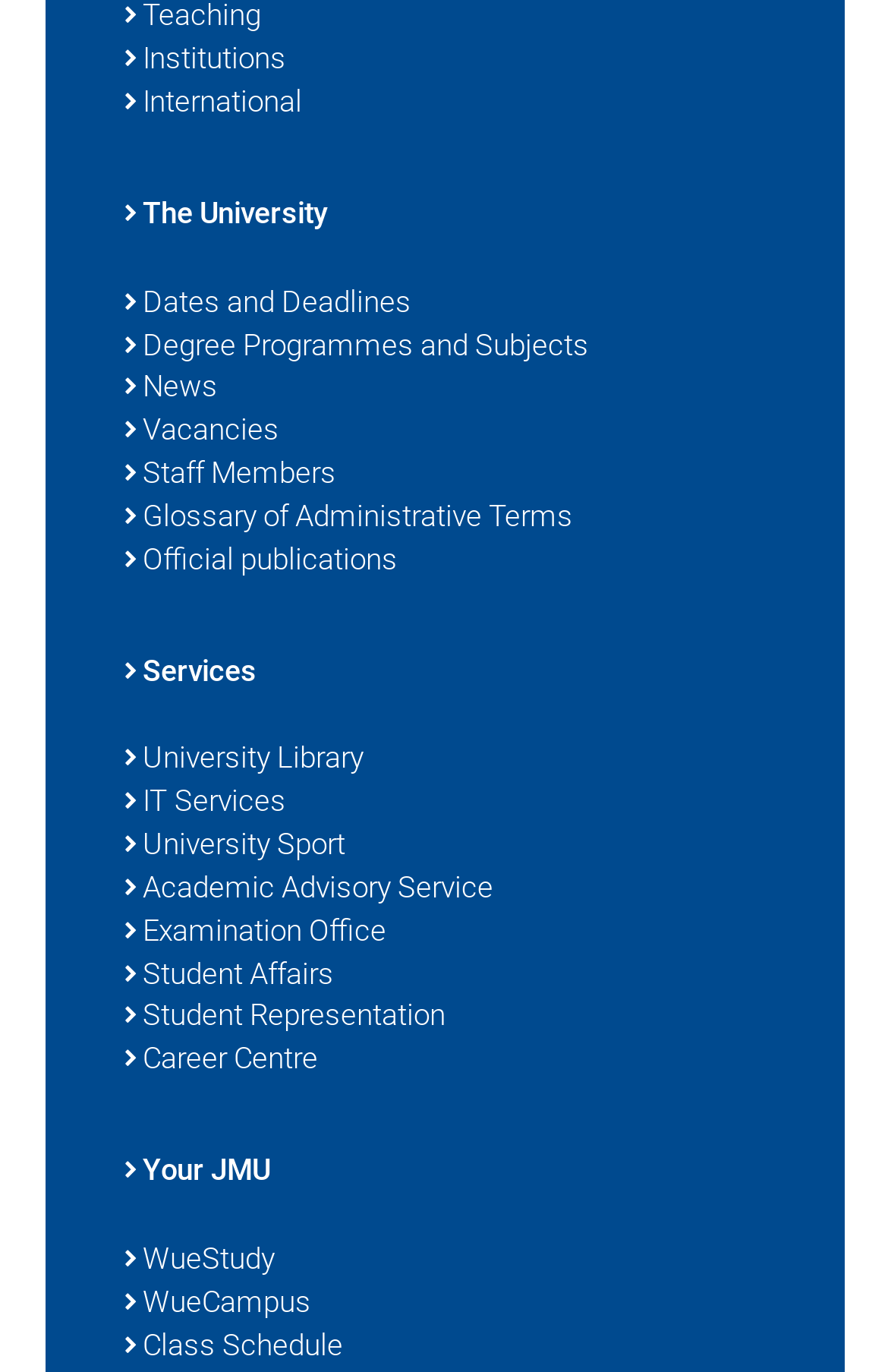Please answer the following question using a single word or phrase: 
What is the last link on the webpage?

Class Schedule